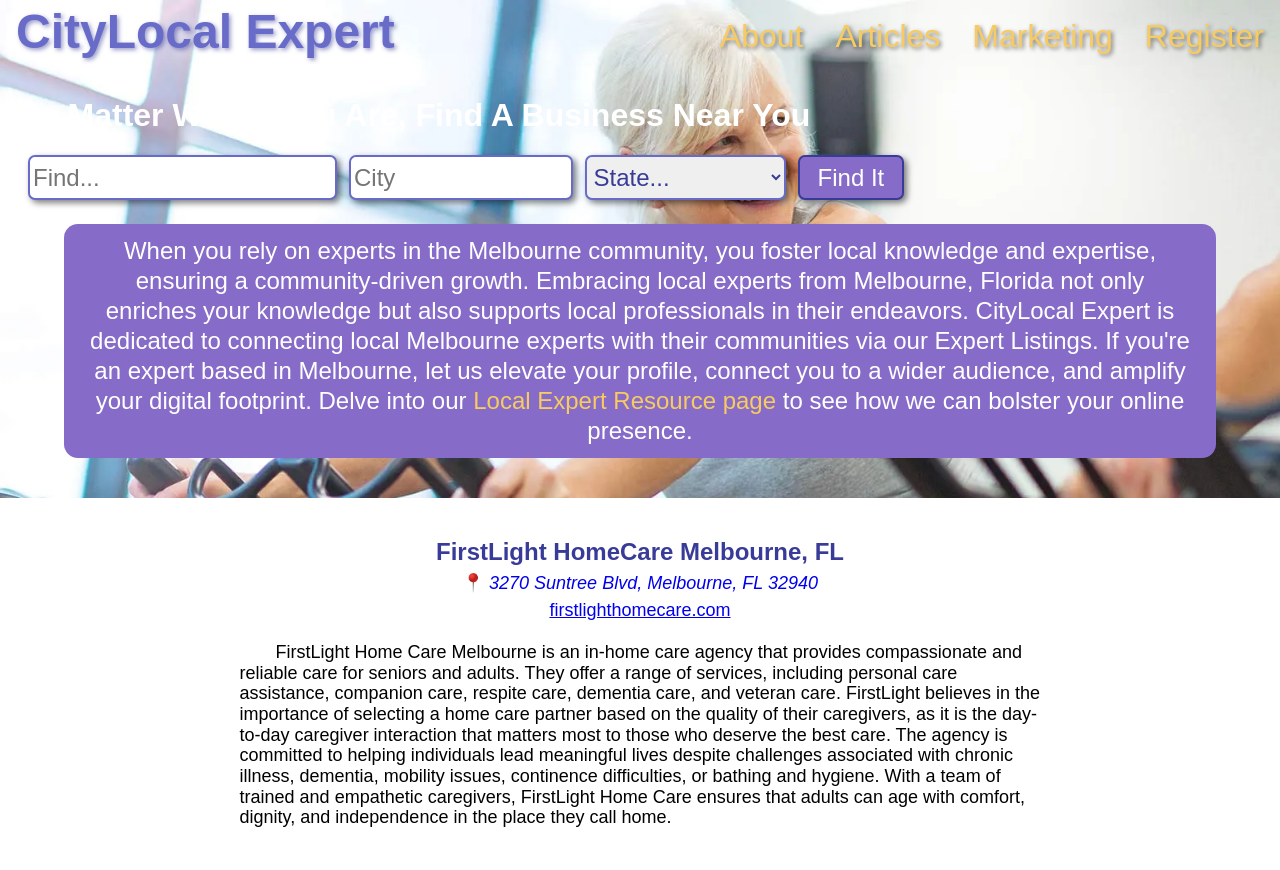Identify and generate the primary title of the webpage.

No Matter Where You Are, Find A Business Near You